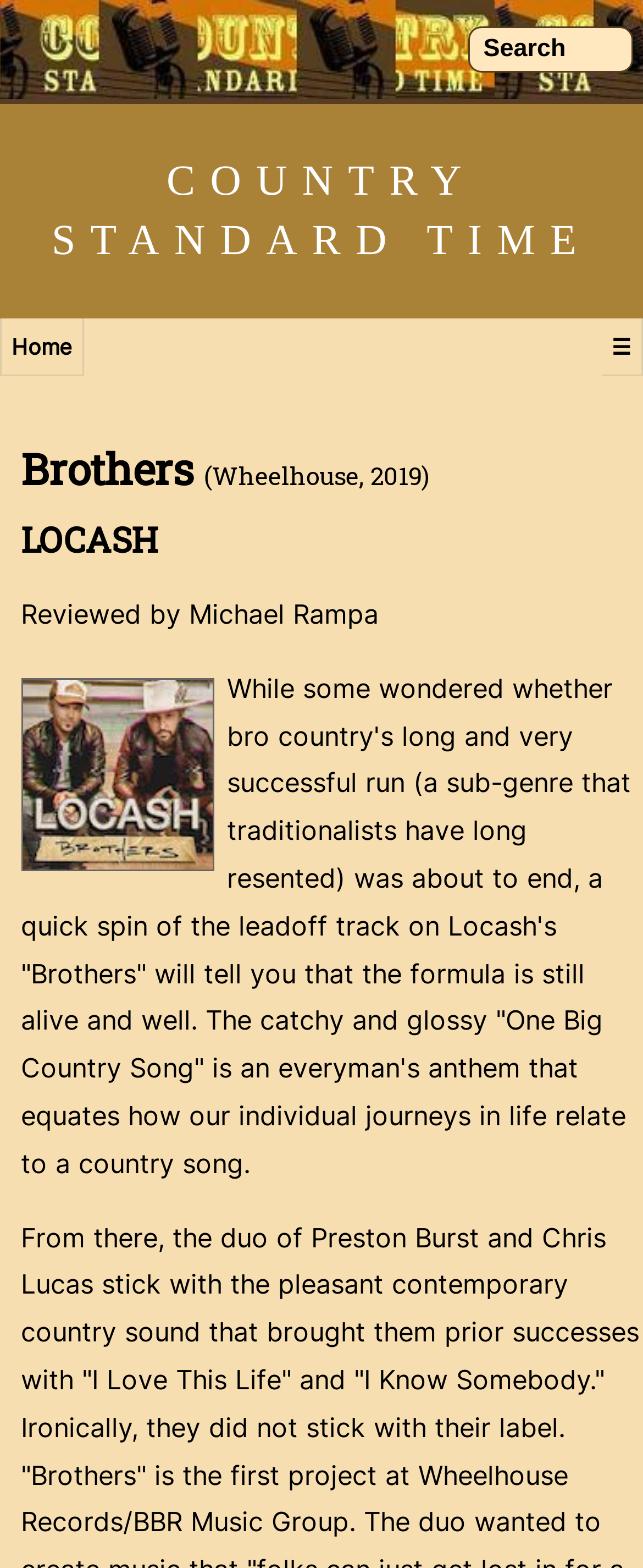Give a comprehensive overview of the webpage, including key elements.

The webpage is about the music duo LOCASH and their album "Brothers". At the top of the page, there is a search bar with a "Search" label, taking up about a quarter of the screen width. Below the search bar, there are three links: "Home" on the left, "COUNTRY STANDARD TIME" in the middle, and an icon "☰" on the right.

The main content of the page starts with two headings, "Brothers (Wheelhouse, 2019)" and "LOCASH", which are centered at the top of the main section. Below the headings, there is a review of the album "Brothers" written by Michael Rampa. The review is a lengthy paragraph that discusses the album's lead track "One Big Country Song" and how it relates to the country music genre.

There are no images on the page. The overall layout is focused on presenting the text content in a clear and readable manner.